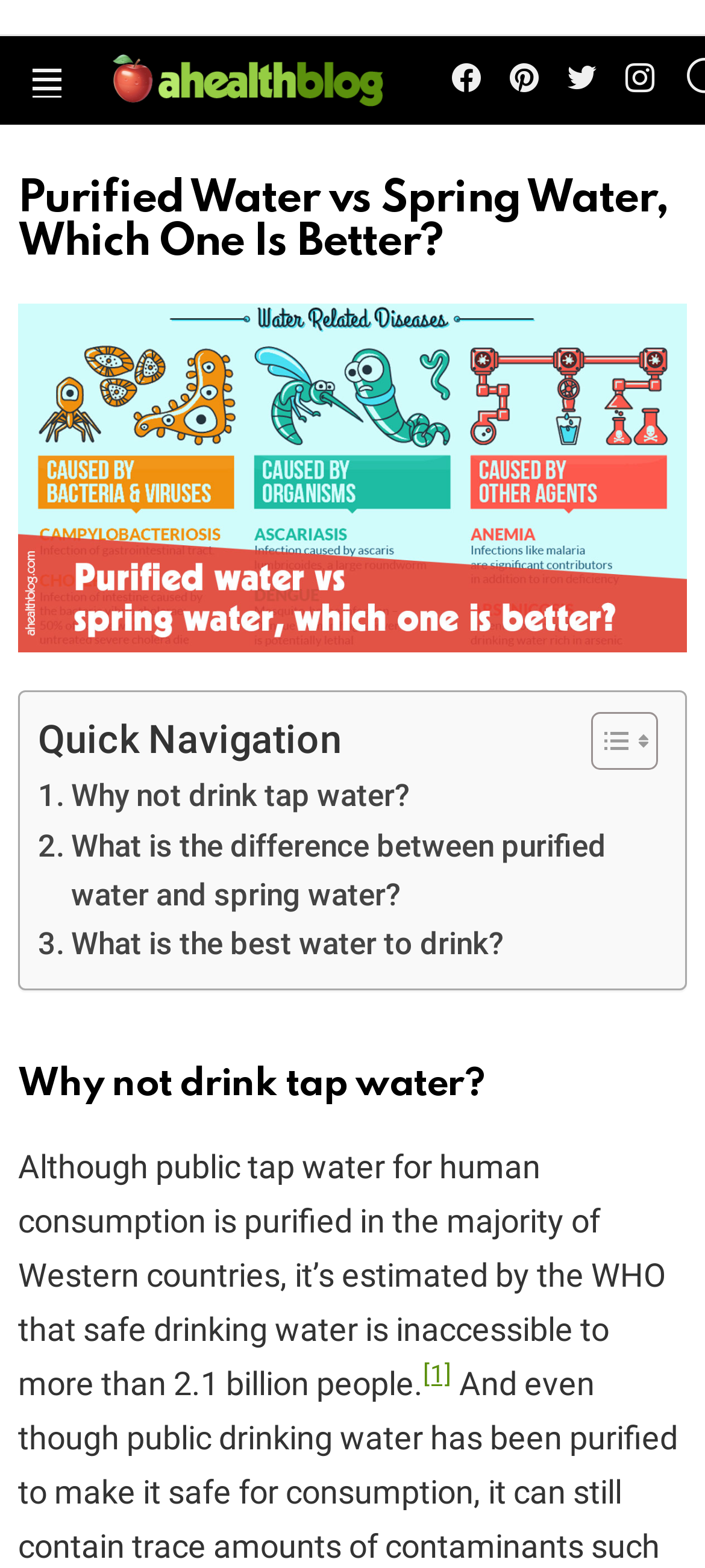Identify the bounding box coordinates for the UI element that matches this description: "Pinterest".

[0.703, 0.038, 0.785, 0.064]